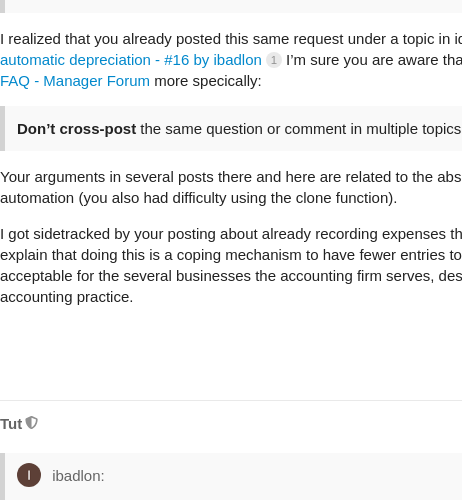What is the main topic of discussion in the forum?
Please provide a comprehensive answer based on the information in the image.

The caption indicates that the discussion on the Manager Forum revolves around the Manager application, specifically the lack of a period selection feature and assistance with automation functions.